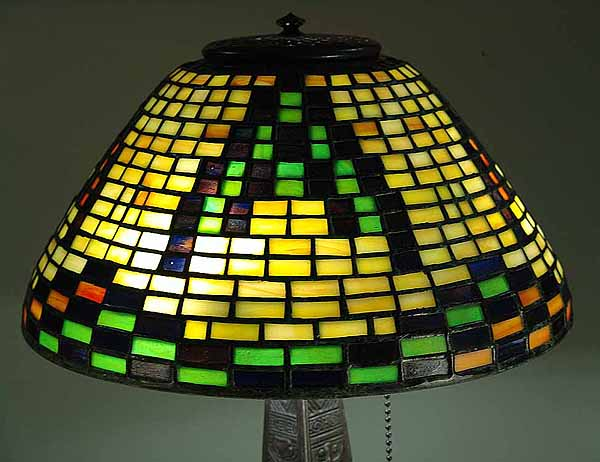Provide a short, one-word or phrase answer to the question below:
What material is the base of the lamp made of?

Bronze